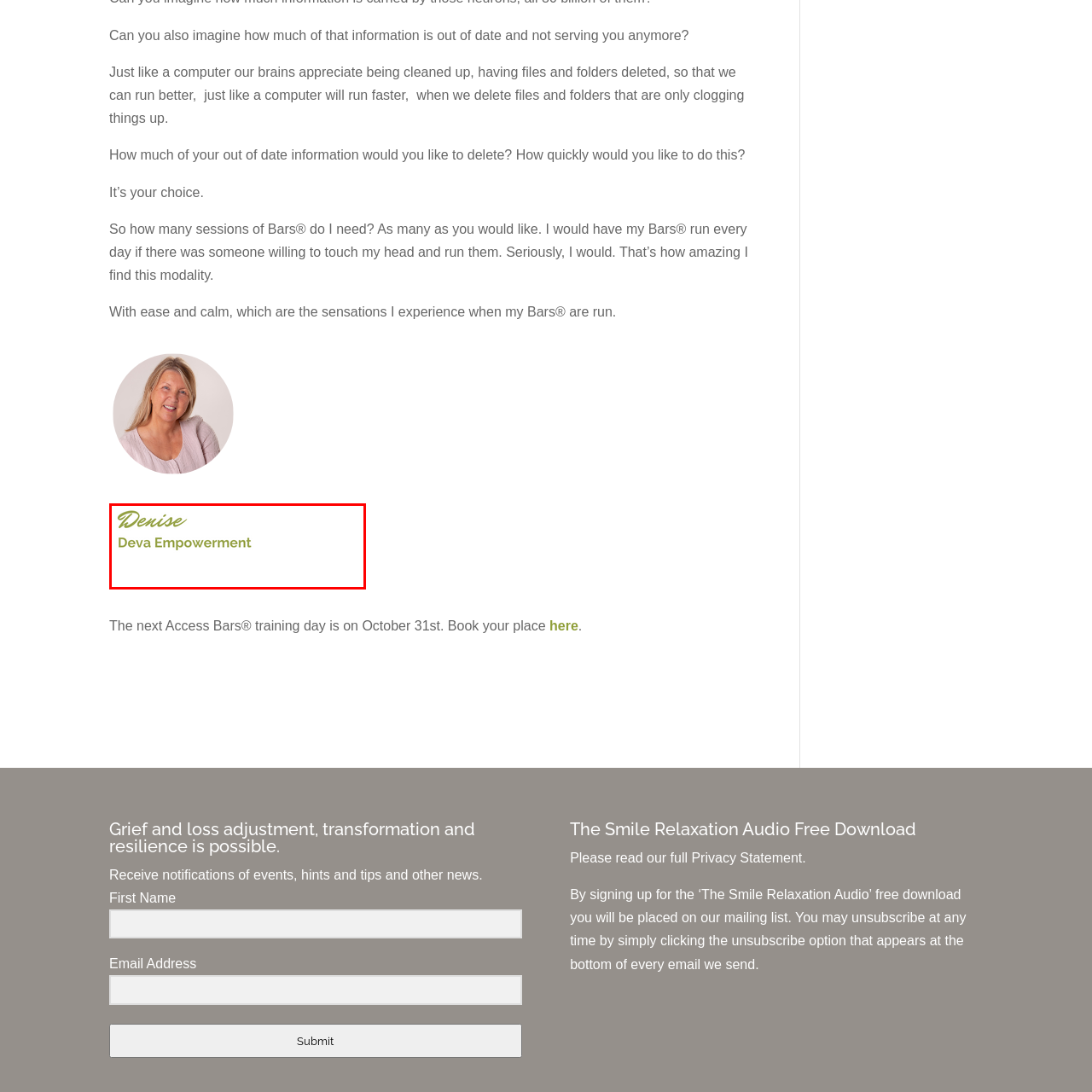Direct your attention to the image marked by the red boundary, What is the color used in the imagery? Provide a single word or phrase in response.

soft green